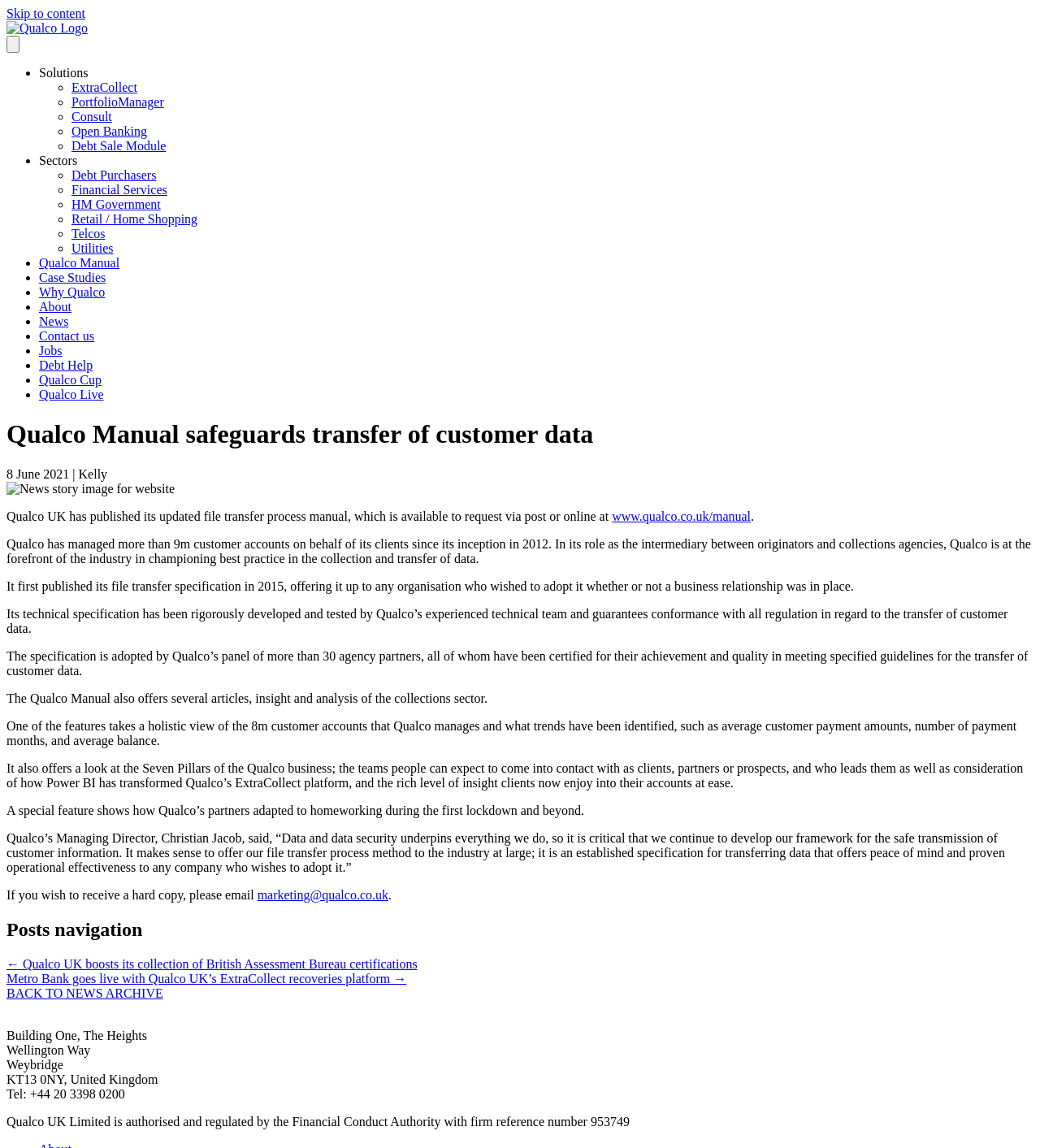Extract the bounding box coordinates for the HTML element that matches this description: "Retail / Home Shopping". The coordinates should be four float numbers between 0 and 1, i.e., [left, top, right, bottom].

[0.069, 0.185, 0.19, 0.197]